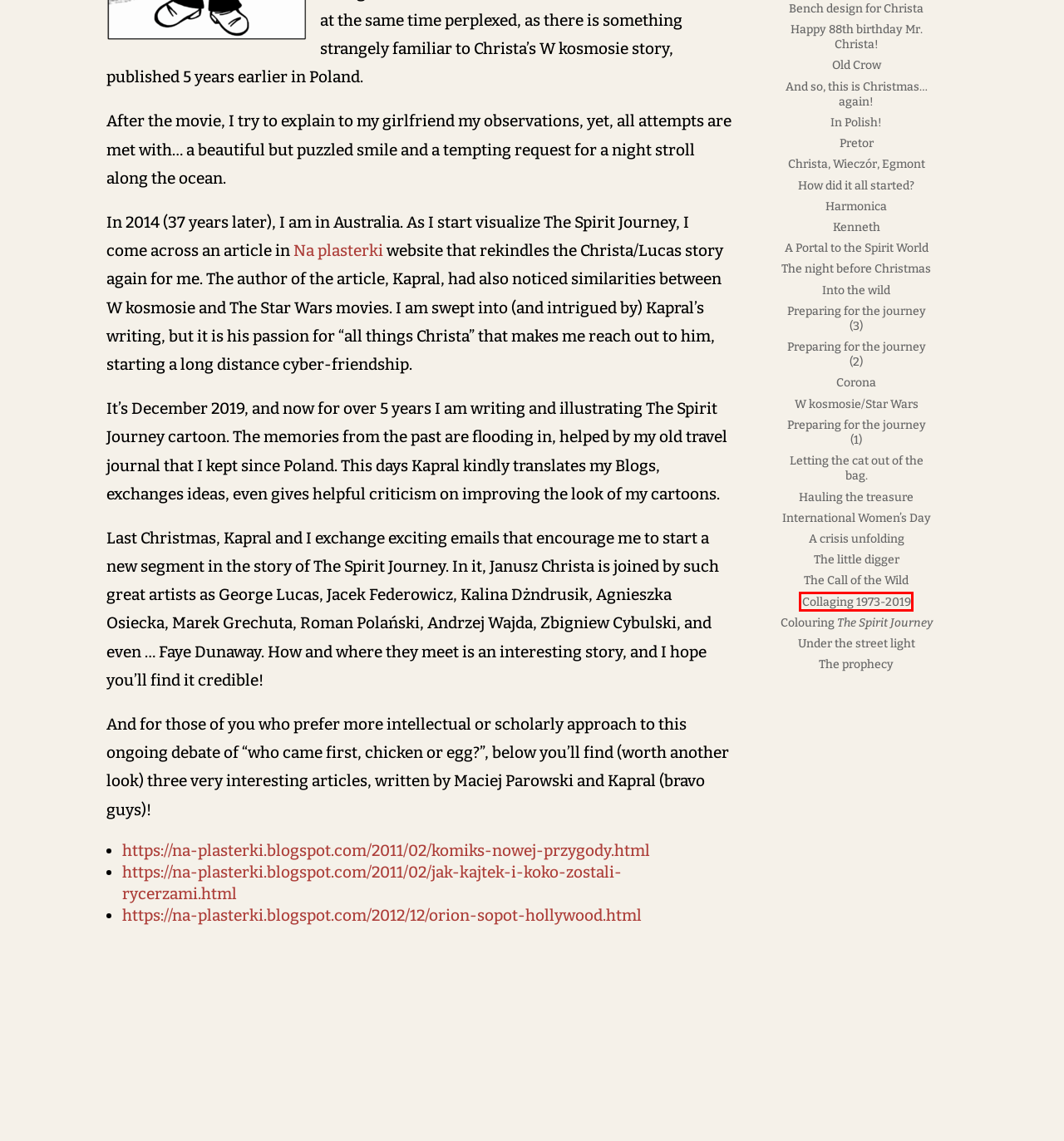Analyze the screenshot of a webpage that features a red rectangle bounding box. Pick the webpage description that best matches the new webpage you would see after clicking on the element within the red bounding box. Here are the candidates:
A. Collaging 1973-2019 | The Spirit Journey
B. How did it all started? | The Spirit Journey
C. Hauling the treasure | The Spirit Journey
D. Preparing for the journey (3) | The Spirit Journey
E. In Polish! | The Spirit Journey
F. Christa, Wieczór, Egmont | The Spirit Journey
G. Into the wild | The Spirit Journey
H. Bench design for Christa | The Spirit Journey

A